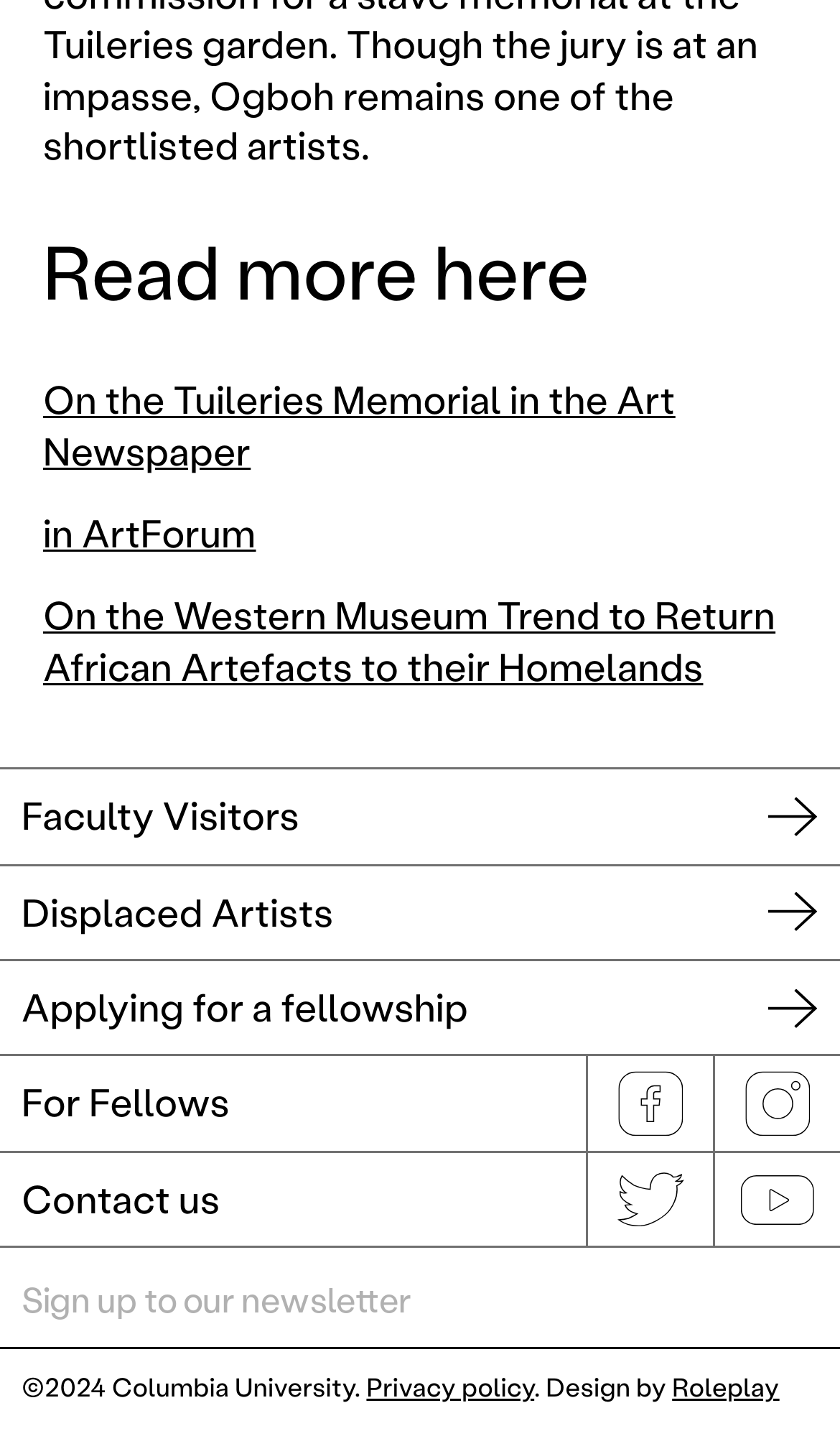Specify the bounding box coordinates for the region that must be clicked to perform the given instruction: "Sign up to our newsletter".

[0.0, 0.872, 1.0, 0.942]